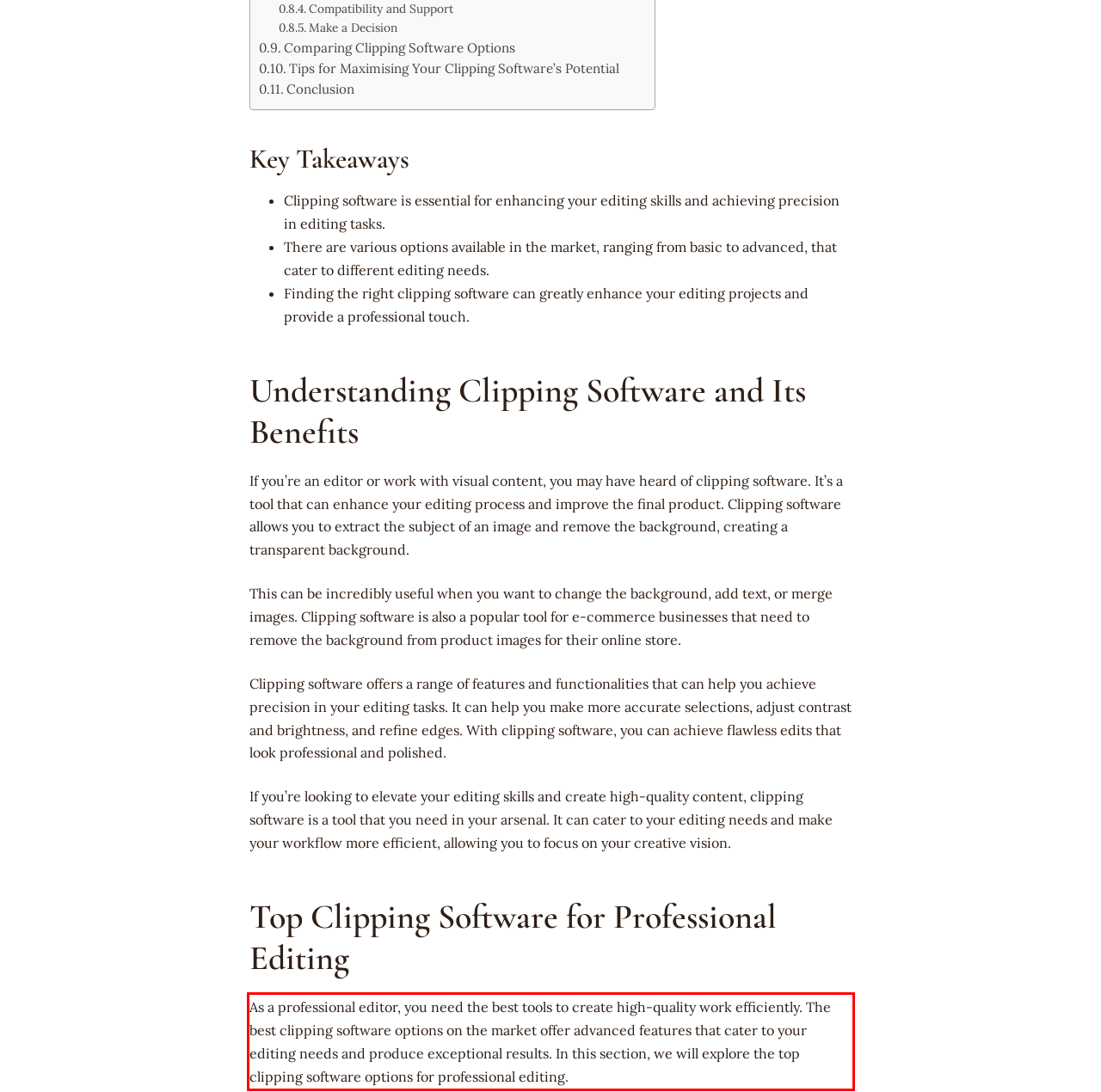Given a webpage screenshot, locate the red bounding box and extract the text content found inside it.

As a professional editor, you need the best tools to create high-quality work efficiently. The best clipping software options on the market offer advanced features that cater to your editing needs and produce exceptional results. In this section, we will explore the top clipping software options for professional editing.